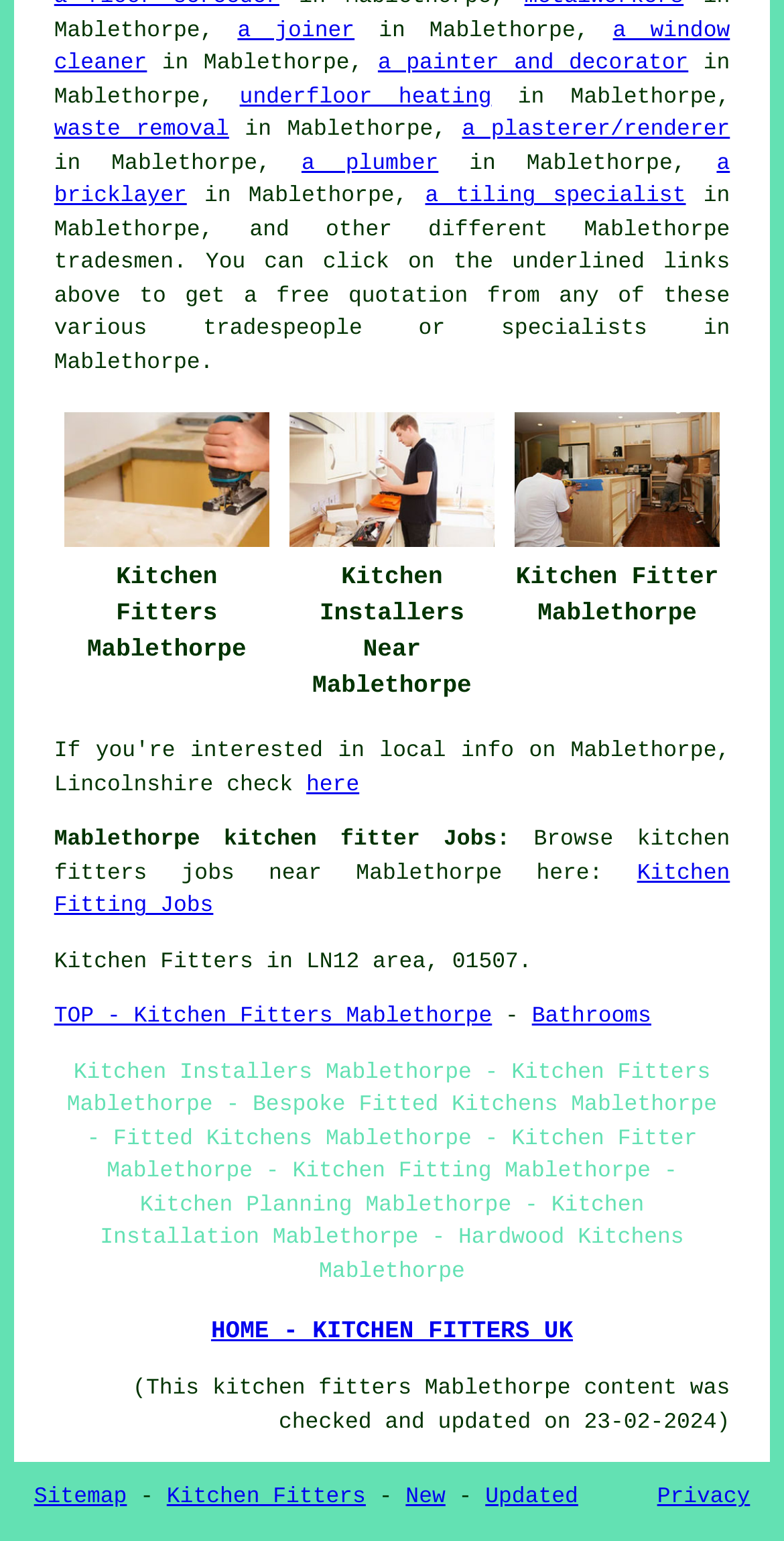Provide the bounding box coordinates of the area you need to click to execute the following instruction: "go to the homepage".

[0.269, 0.855, 0.731, 0.873]